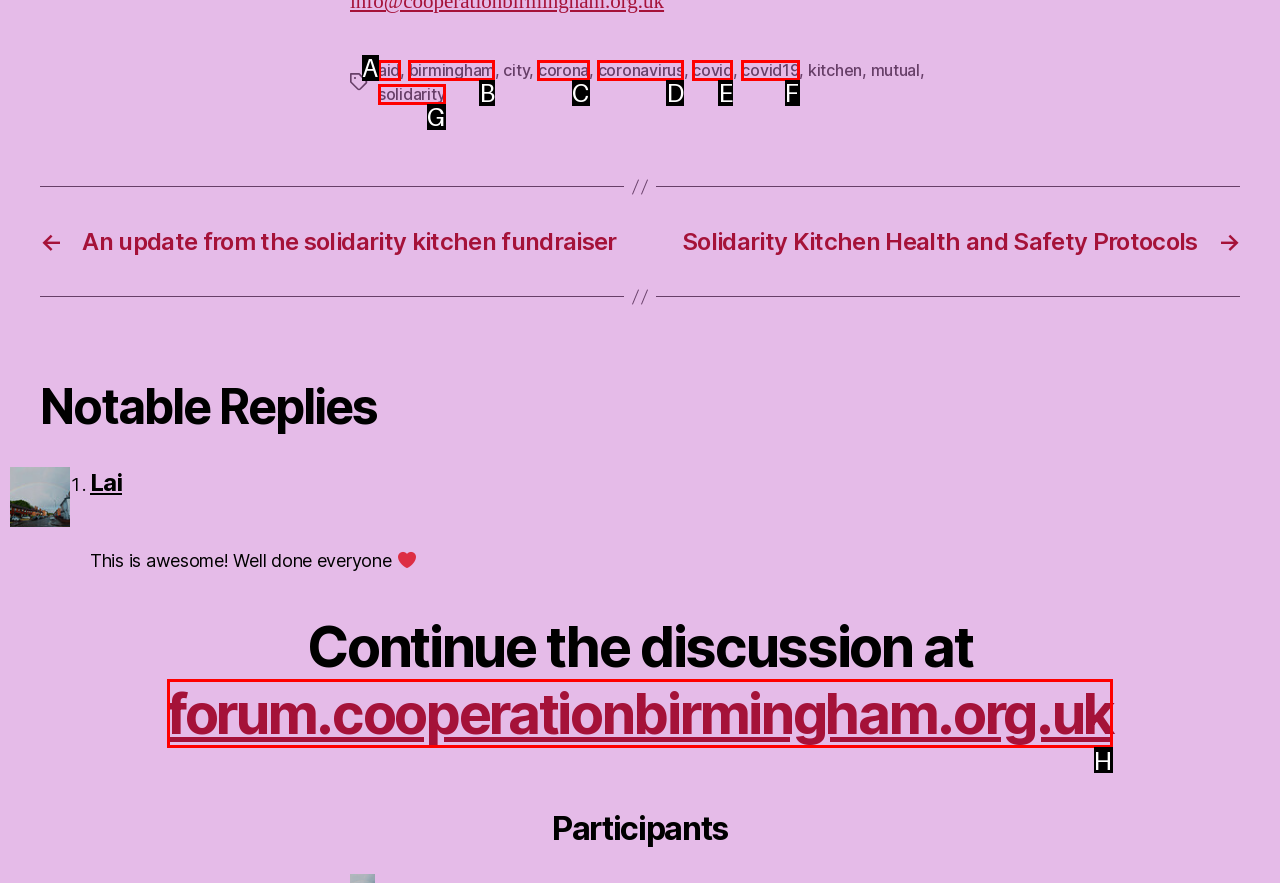Point out the specific HTML element to click to complete this task: Visit the forum at forum.cooperationbirmingham.org.uk Reply with the letter of the chosen option.

H